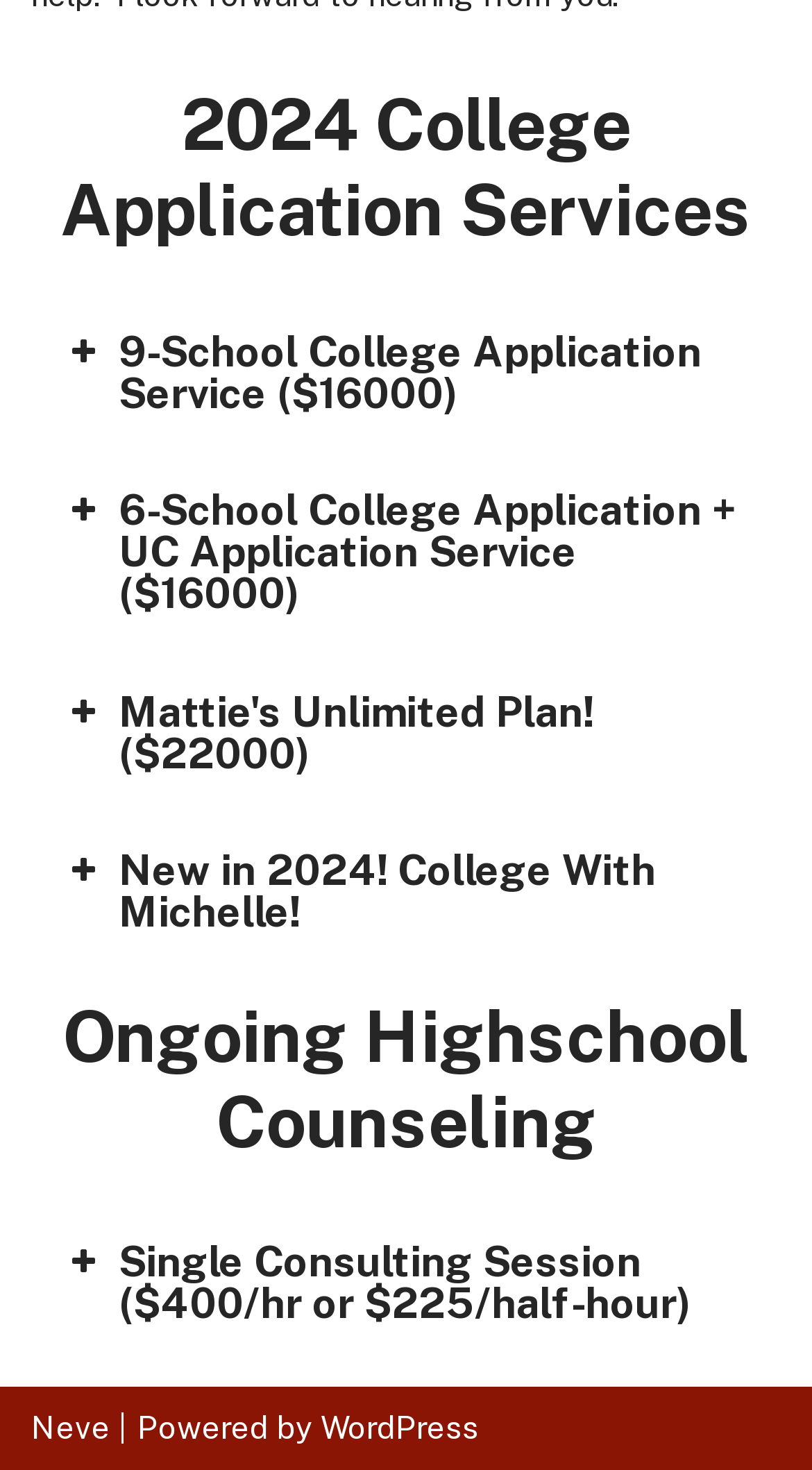What is the role of Mattie in the college application process?
Answer the question with as much detail as you can, using the image as a reference.

According to the StaticText elements, Mattie is described as being extremely hands-on in the college application process, involved in every piece of content that goes out, from idea generation to final polish. This suggests that Mattie provides personalized and detailed guidance to students throughout the application process.